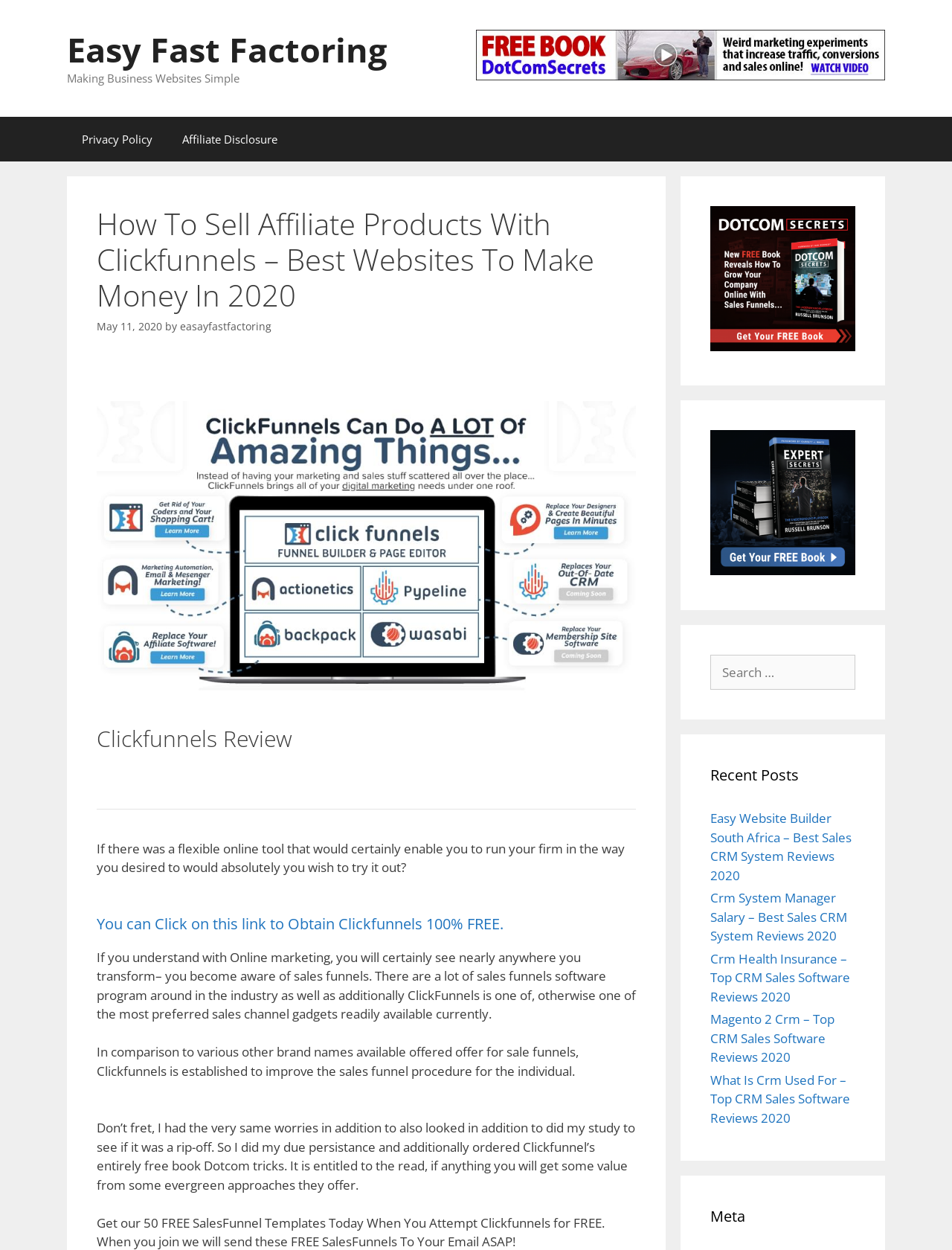Locate the bounding box coordinates of the clickable part needed for the task: "Search for something".

[0.746, 0.524, 0.898, 0.552]